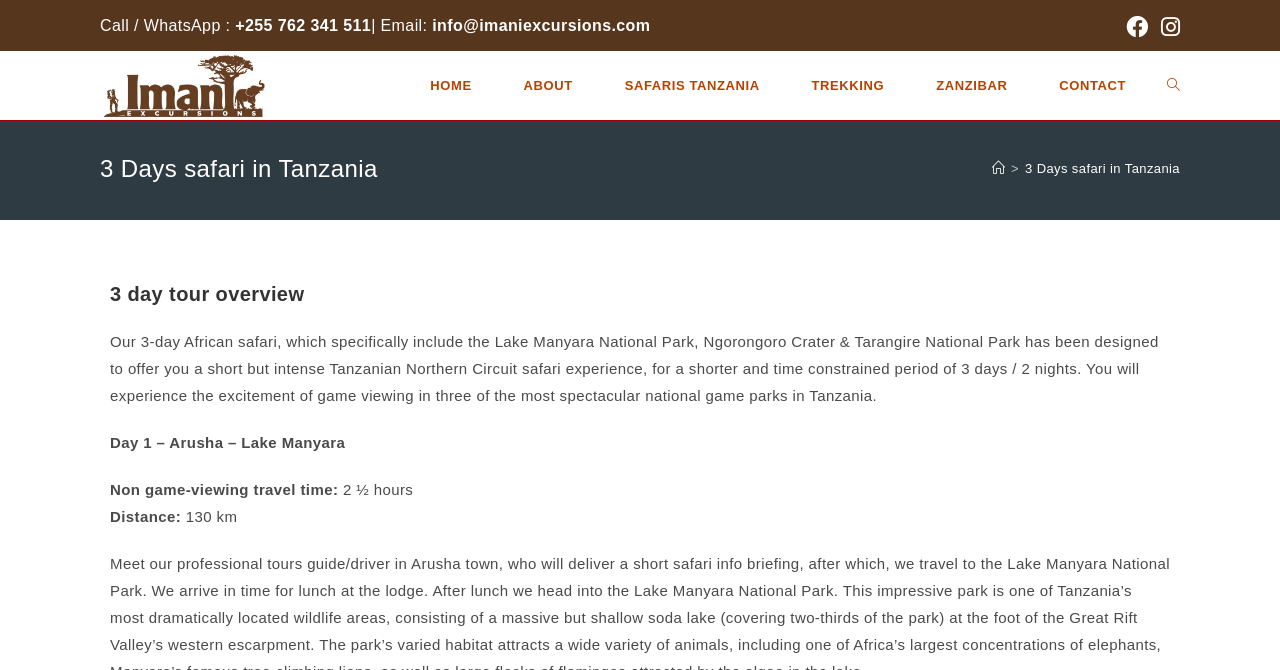Produce an extensive caption that describes everything on the webpage.

The webpage is about a 3-day African safari tour in Tanzania, specifically highlighting the Lake Manyara National Park, Ngorongoro Crater, and Tarangire National Park. 

At the top left corner, there is a contact section with a phone number (+255 762 341 511) and an email address (info@imaniexcursions.com). Next to it, there are social media links to Facebook and Instagram. 

Below the contact section, there is a logo of Imani Excursions, which is an image, accompanied by a link to the homepage. 

A navigation menu follows, with links to different sections of the website, including Home, About, Safaris Tanzania, Trekking, Zanzibar, and Contact. There is also a search toggle button at the end of the menu.

The main content of the webpage starts with a heading that reads "3 Days safari in Tanzania". Below it, there is a breadcrumb navigation showing the current page's location within the website. 

The main tour description is divided into sections. The first section provides an overview of the 3-day tour, explaining that it offers a short but intense Tanzanian Northern Circuit safari experience. 

The subsequent sections detail the itinerary of each day, including Day 1, which involves traveling from Arusha to Lake Manyara. The travel time and distance are also provided.